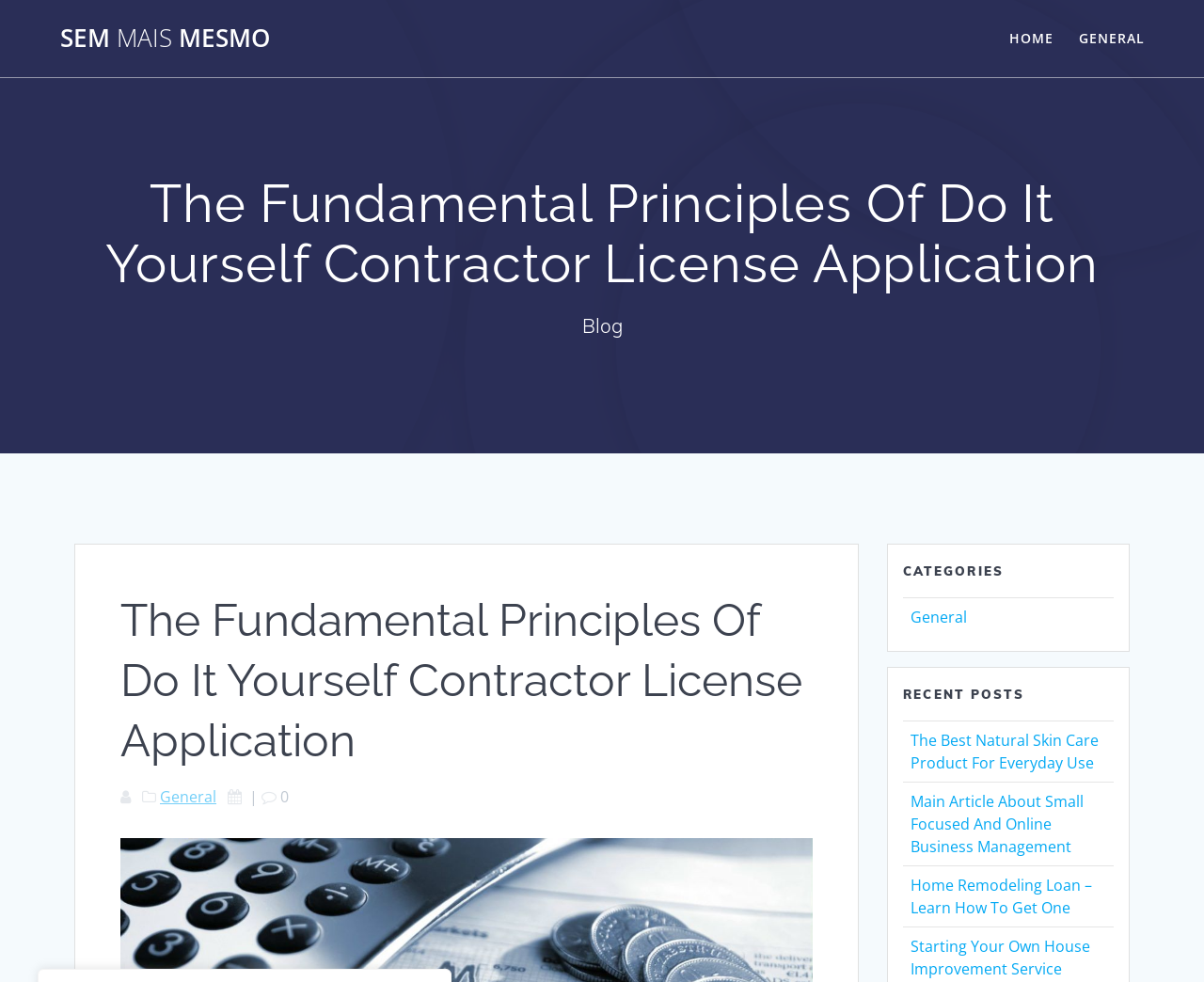Locate the bounding box coordinates of the item that should be clicked to fulfill the instruction: "learn about home remodeling loan".

[0.756, 0.891, 0.907, 0.935]